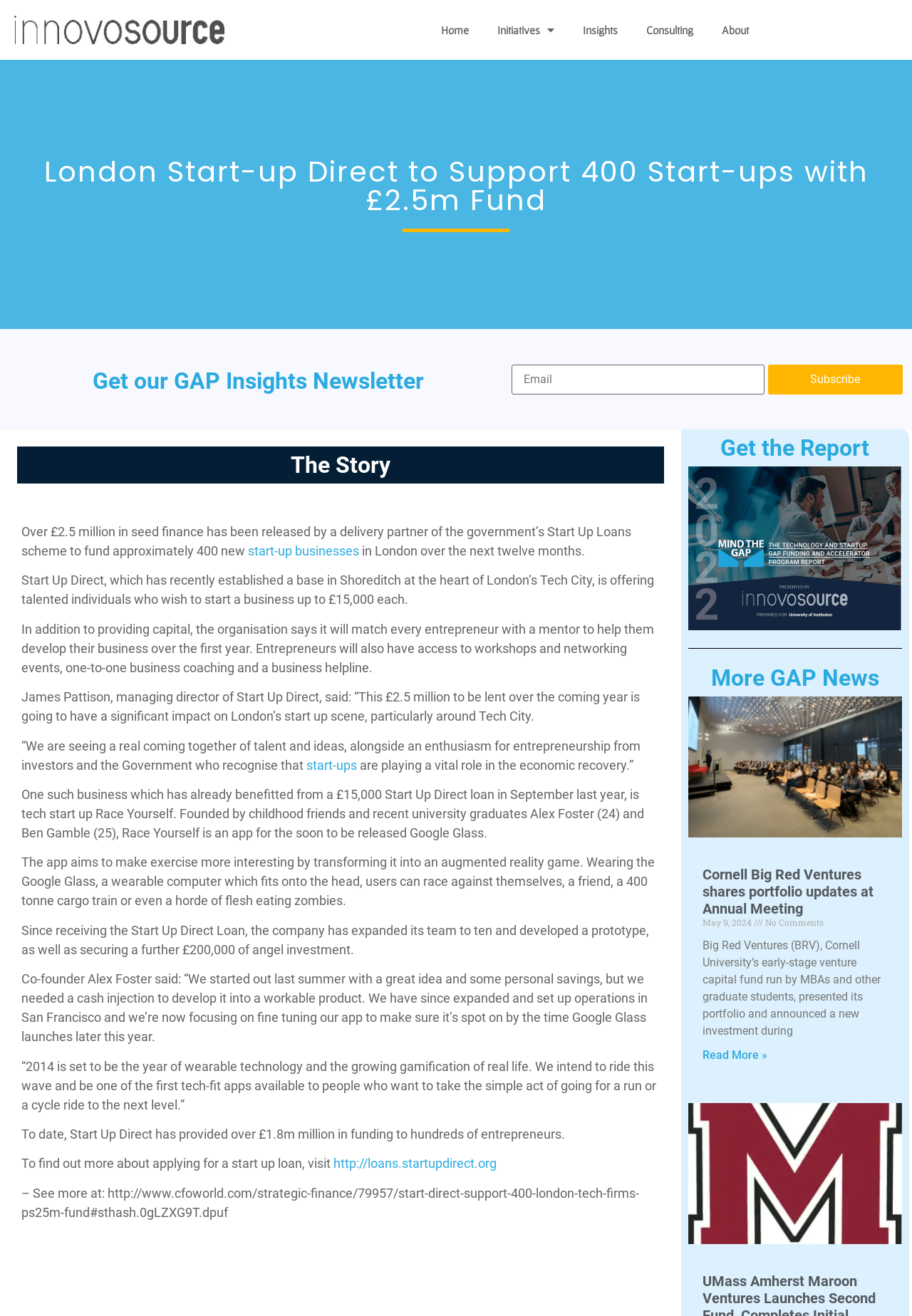Find the bounding box coordinates of the element to click in order to complete this instruction: "Get the Report". The bounding box coordinates must be four float numbers between 0 and 1, denoted as [left, top, right, bottom].

[0.754, 0.332, 0.989, 0.349]